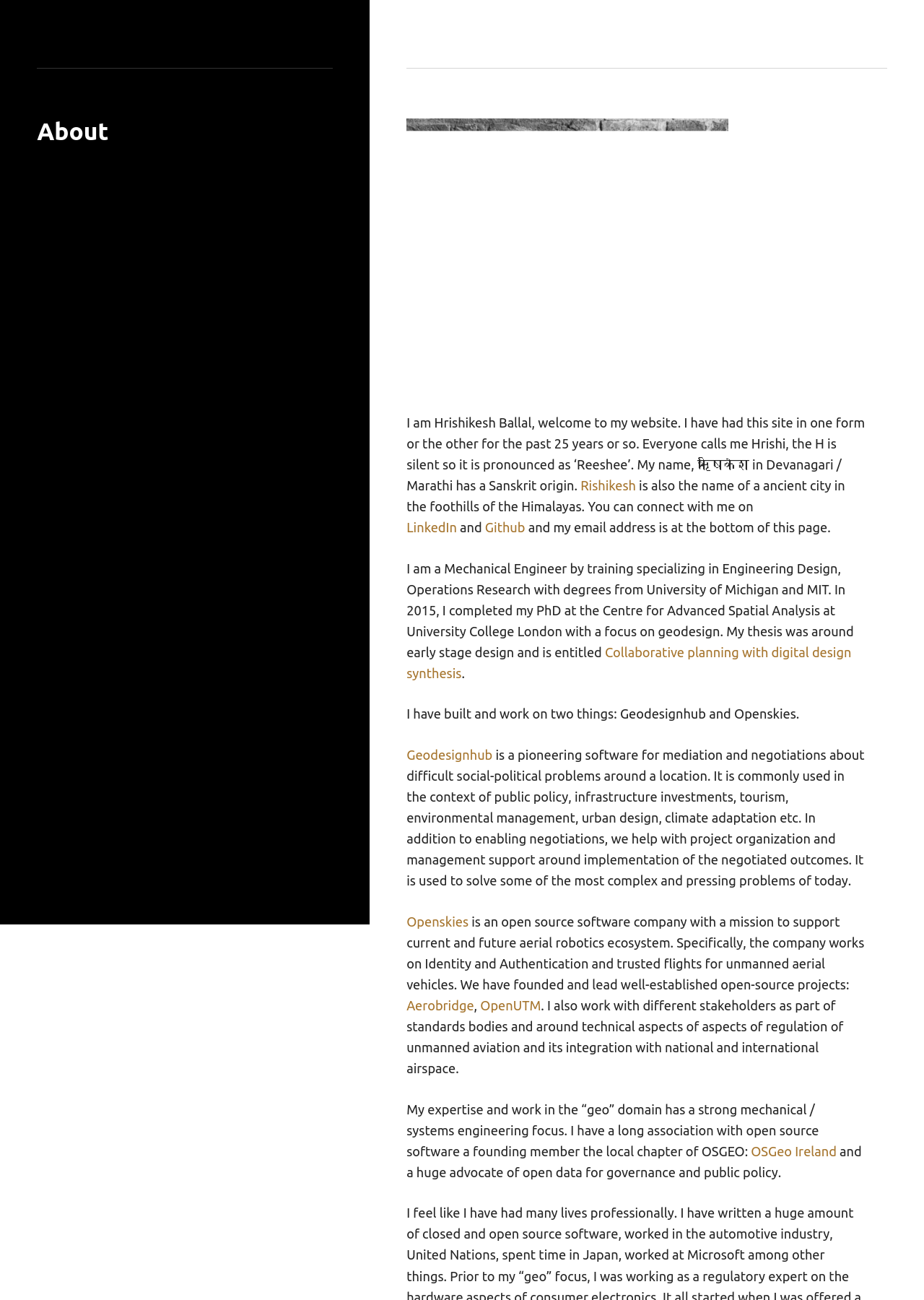What is the name of the ancient city mentioned on this webpage?
Refer to the screenshot and respond with a concise word or phrase.

Rishikesh